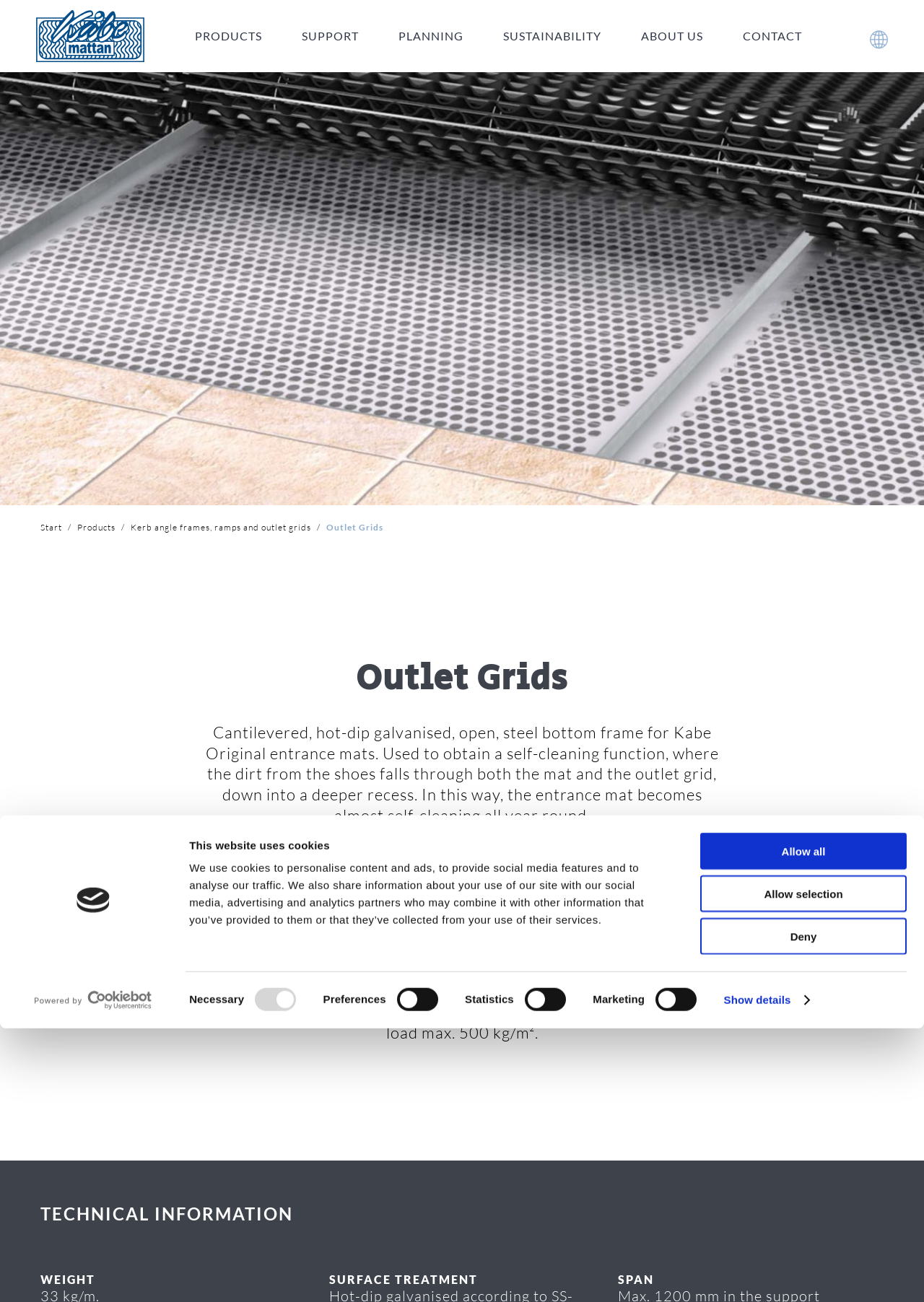Can you find the bounding box coordinates for the element that needs to be clicked to execute this instruction: "Select the 'Preferences' checkbox"? The coordinates should be given as four float numbers between 0 and 1, i.e., [left, top, right, bottom].

[0.429, 0.678, 0.474, 0.696]